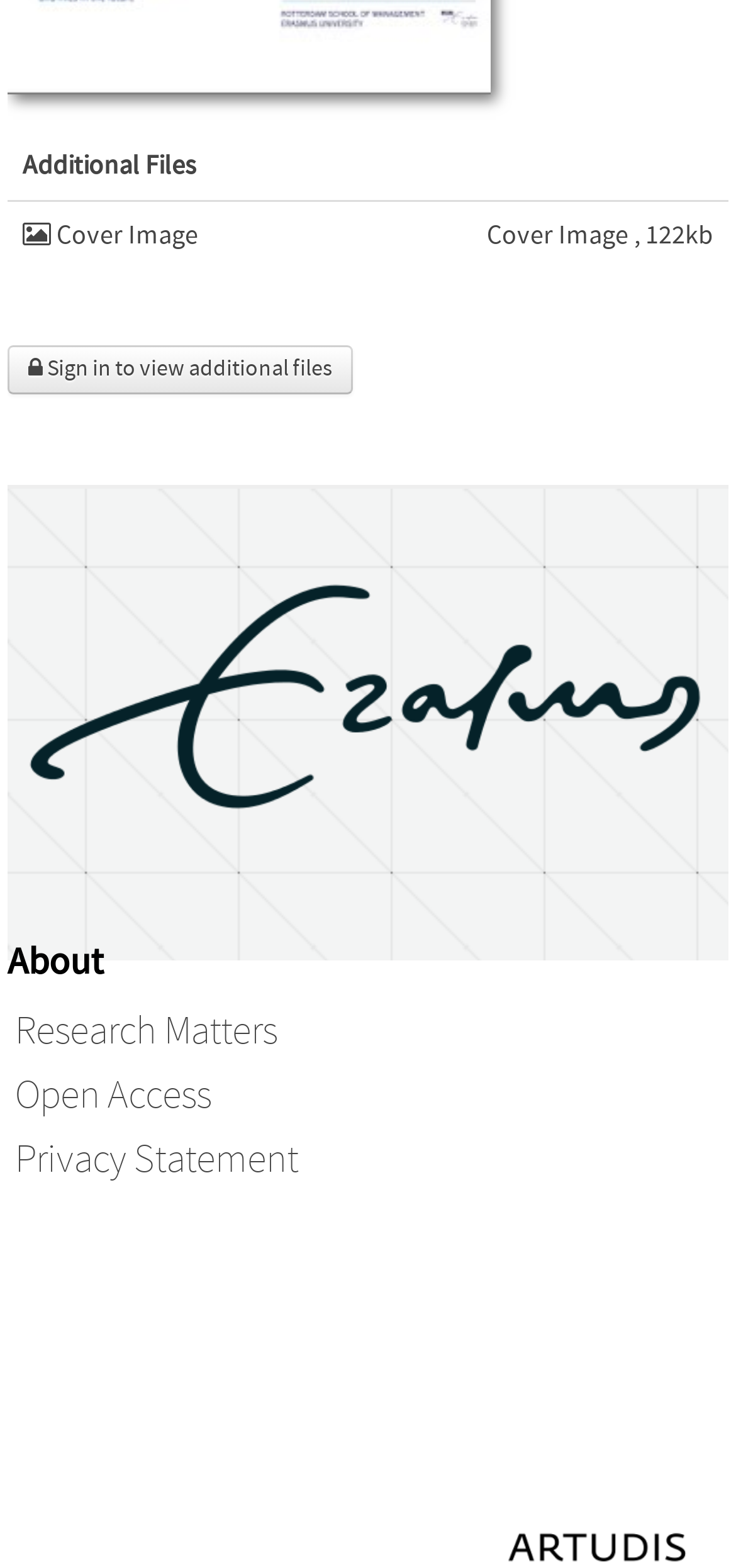What is the purpose of the link 'Sign in to view additional files'?
Use the information from the screenshot to give a comprehensive response to the question.

The link 'Sign in to view additional files' is located above the table with the column header 'Additional Files', suggesting that the purpose of the link is to allow users to sign in and view additional files.